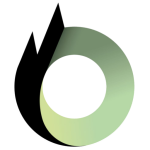Elaborate on the image with a comprehensive description.

The image features a distinctive logo for Agrodit, designed to reflect innovation and sustainability in agricultural technology. The logo is composed of a circular shape that transitions from black on the left to a gradient of greens and whites on the right, symbolizing growth and environmental consciousness. At the center, there is a prominent white circle, which likely represents a focal point or core idea behind Agrodit's mission — to provide precise and user-friendly wireless soil sensors aimed at enhancing agricultural practices. This visual identity conveys a modernity and commitment to helping agronomists and superintendents efficiently manage their properties using advanced technology.